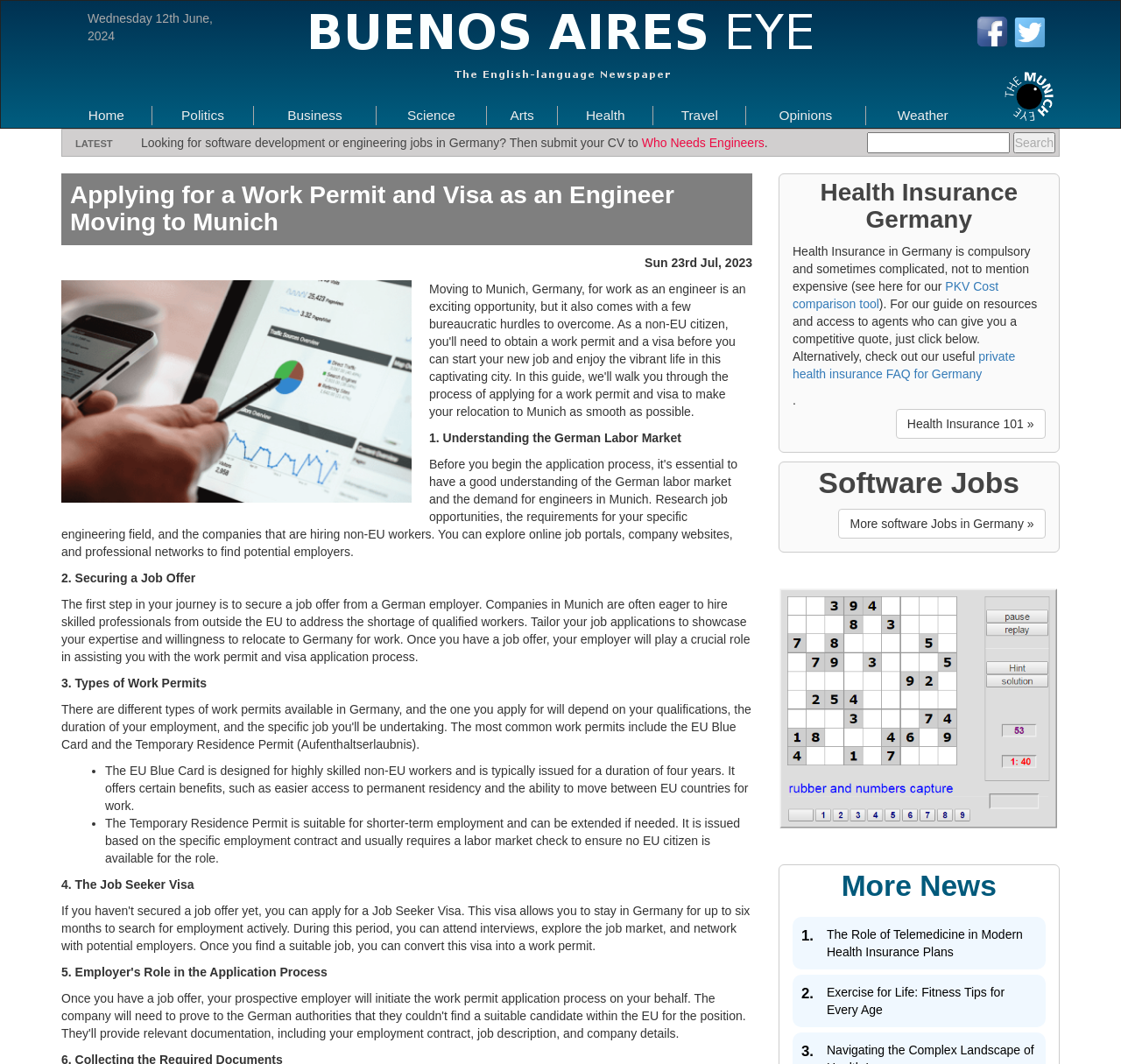Describe all the significant parts and information present on the webpage.

This webpage is about applying for a work permit and visa as an engineer moving to Munich. At the top, there is a date "Wednesday 12th June, 2024" and a section with links to social media pages, including Facebook and Twitter. Below this, there is a navigation menu with links to various categories such as Home, Politics, Business, Science, Arts, Health, Travel, Opinions, and Weather.

The main content of the page is divided into sections, starting with a heading "Applying for a Work Permit and Visa as an Engineer Moving to Munich". The first section discusses understanding the German labor market, followed by a section on securing a job offer, which provides detailed information on the process. The next section explains the types of work permits available, including the EU Blue Card and the Temporary Residence Permit.

On the right side of the page, there are several sections and links related to health insurance in Germany, including a heading "Health Insurance Germany" and a link to a cost comparison tool. There is also a section on software jobs in Germany, with a link to more job listings.

Further down the page, there are more links to news articles, including "The Role of Telemedicine in Modern Health Insurance Plans" and "Exercise for Life: Fitness Tips for Every Age". Additionally, there is a section with a heading "More News" and a link to more news articles.

Throughout the page, there are several images, including icons for social media pages and a image for the "Daily Sudoku" section. There is also a search bar at the top right corner of the page, with a button labeled "Search".